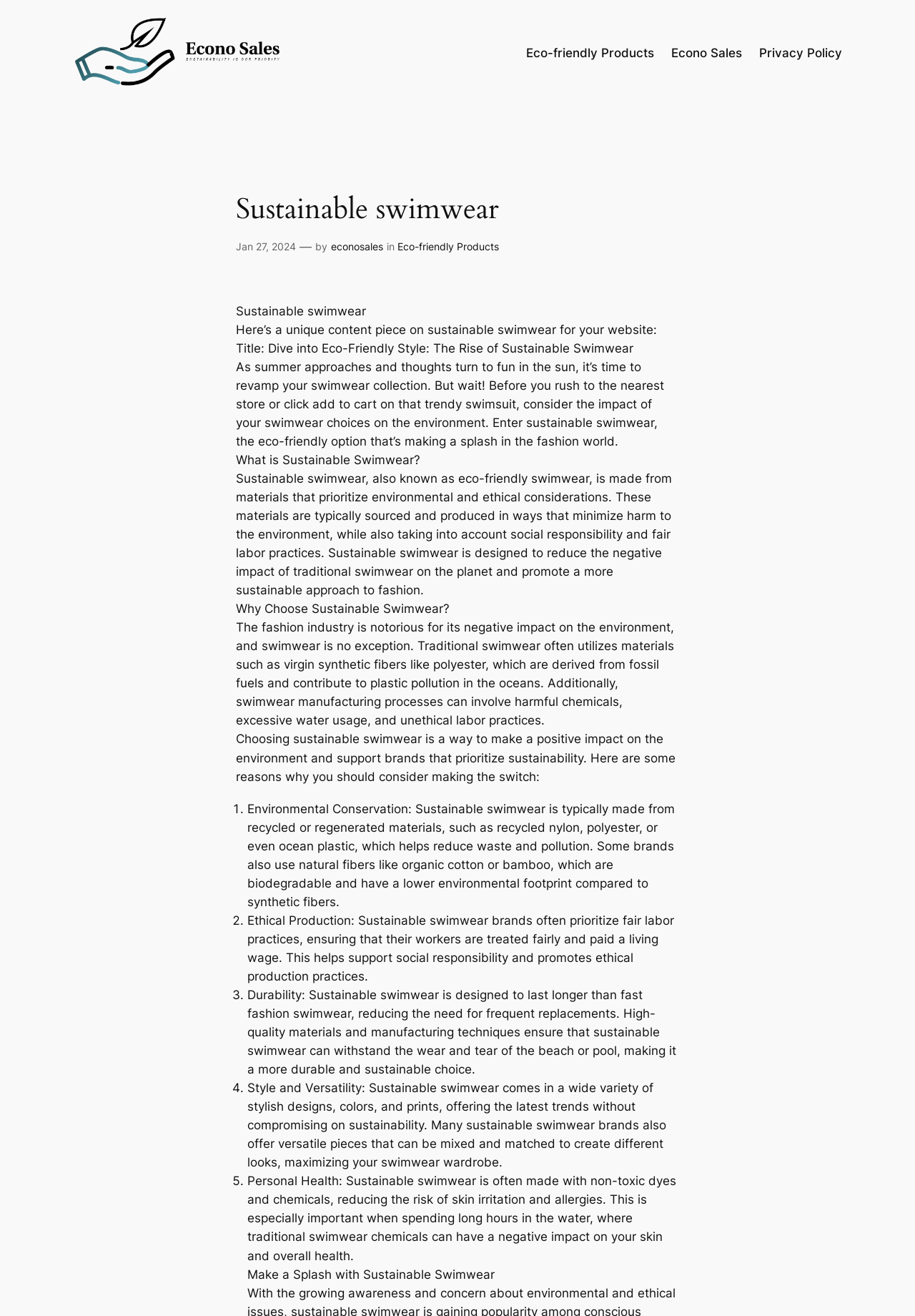Determine the bounding box for the UI element as described: "Privacy Policy". The coordinates should be represented as four float numbers between 0 and 1, formatted as [left, top, right, bottom].

[0.829, 0.033, 0.92, 0.047]